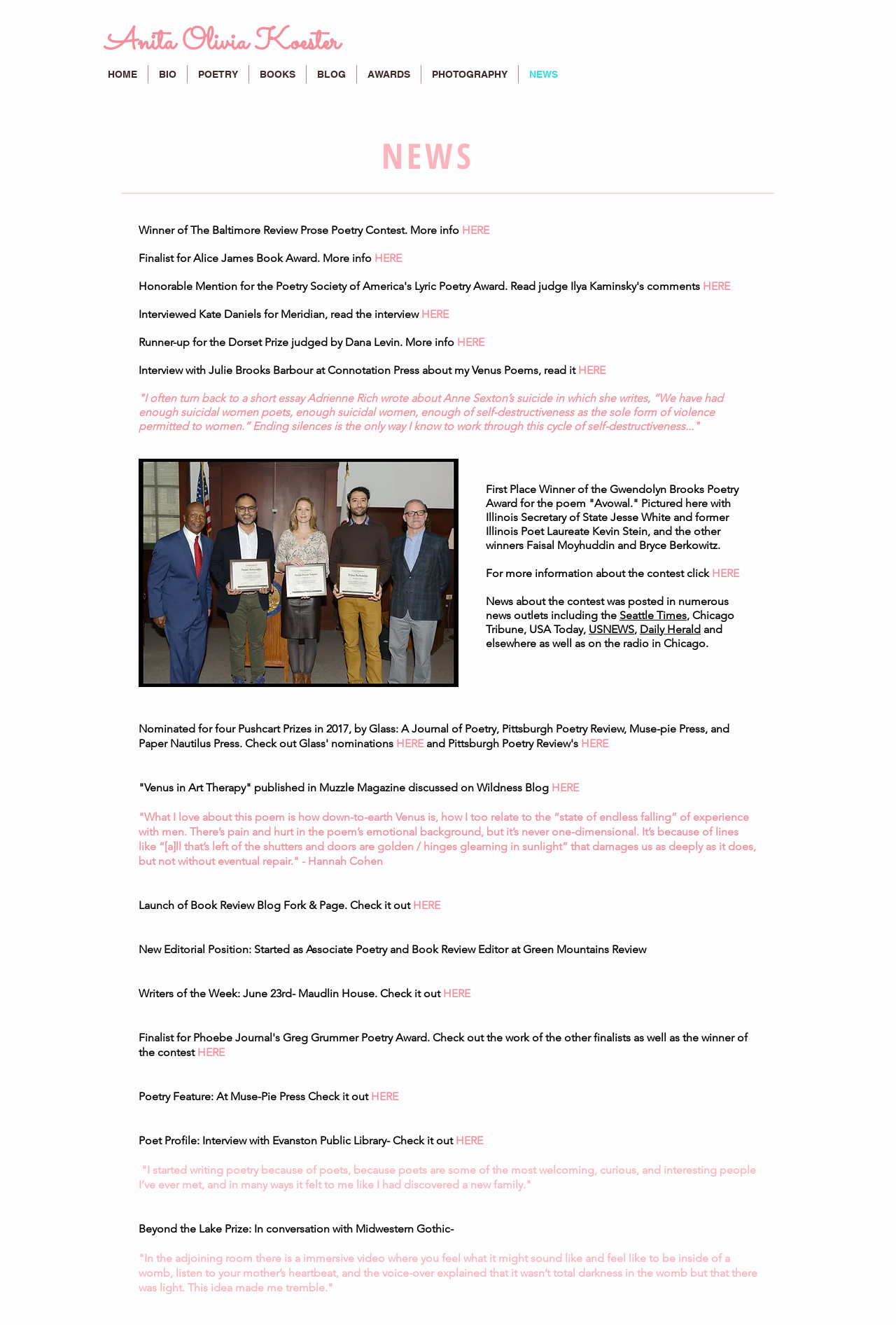Locate the UI element that matches the description Green Mountains Review in the webpage screenshot. Return the bounding box coordinates in the format (top-left x, top-left y, bottom-right x, bottom-right y), with values ranging from 0 to 1.

[0.584, 0.711, 0.721, 0.721]